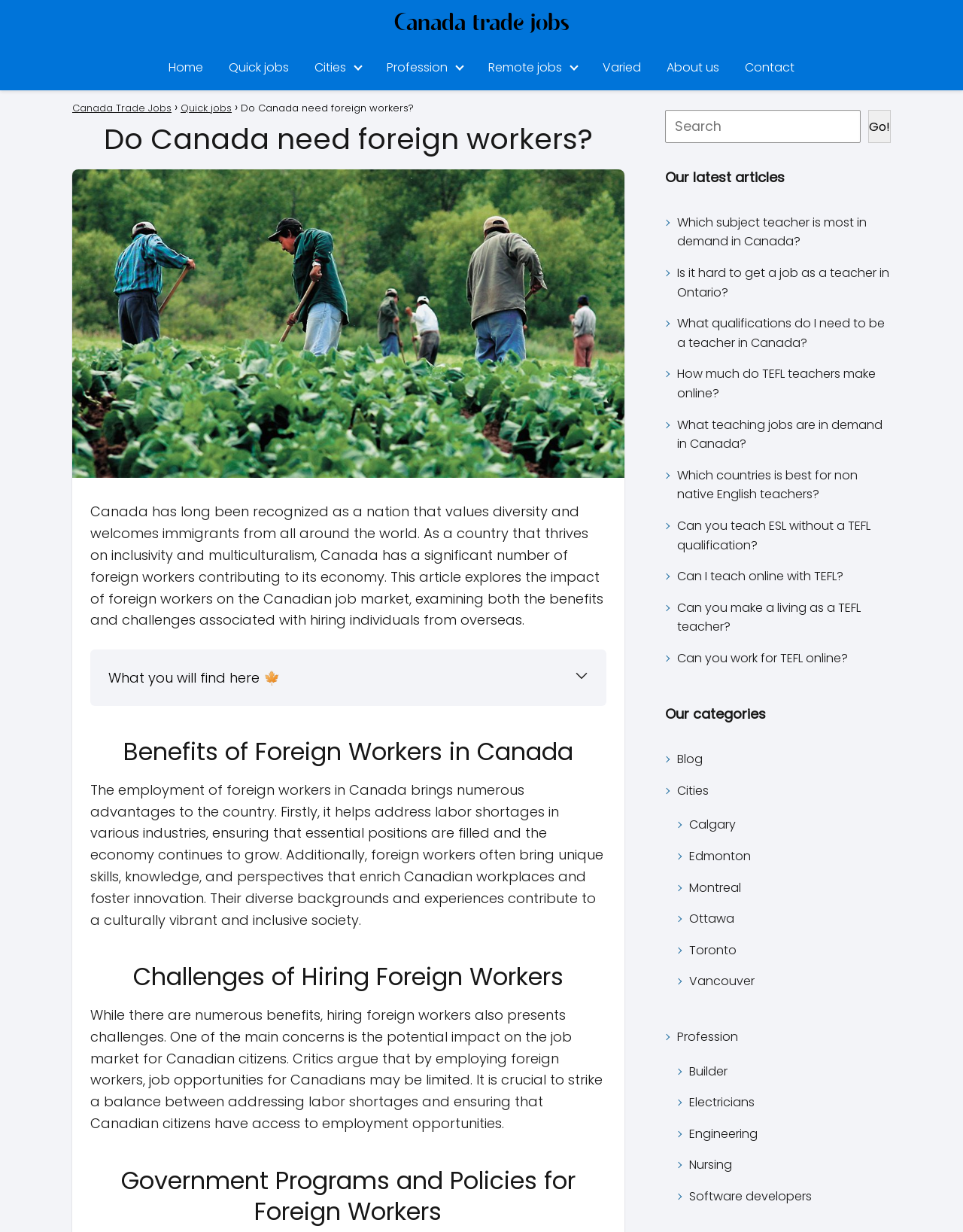Please find the bounding box coordinates of the element's region to be clicked to carry out this instruction: "Search for a topic".

[0.691, 0.089, 0.925, 0.116]